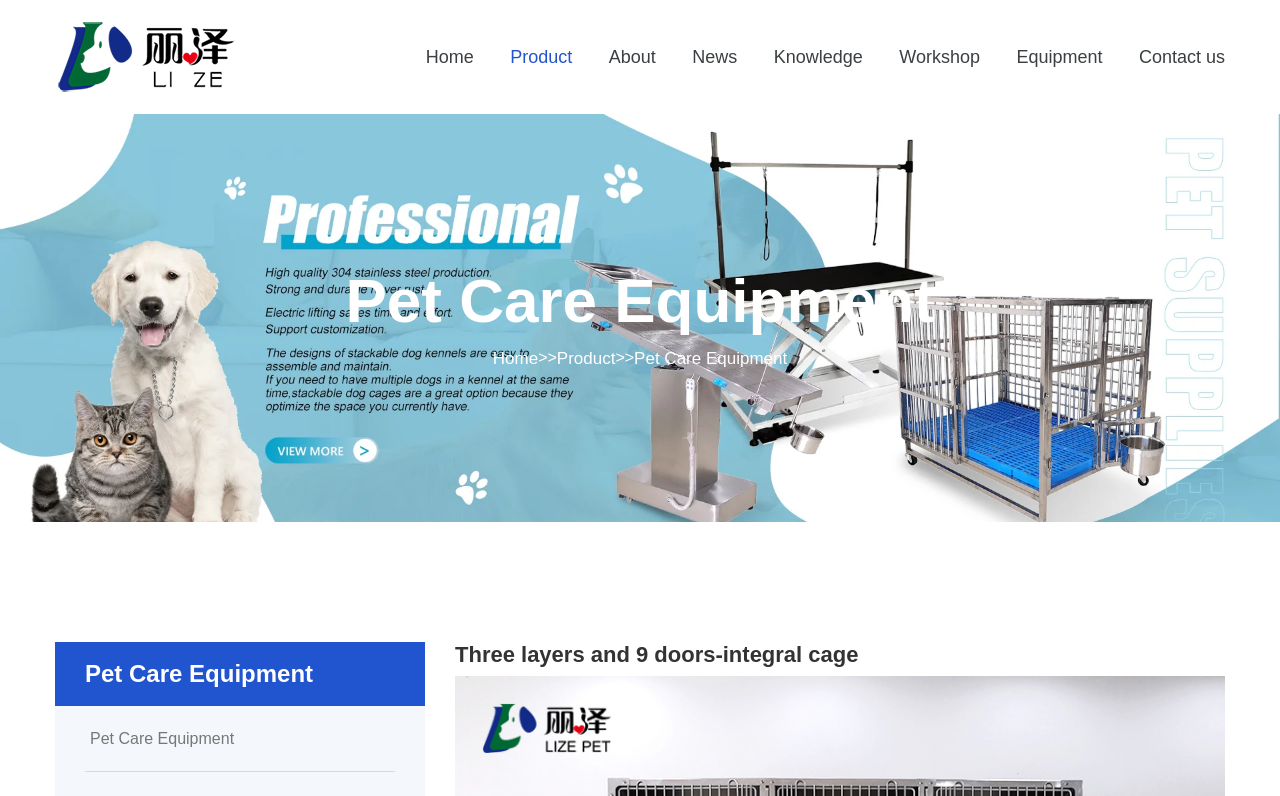Pinpoint the bounding box coordinates for the area that should be clicked to perform the following instruction: "visit workshop page".

[0.703, 0.0, 0.766, 0.143]